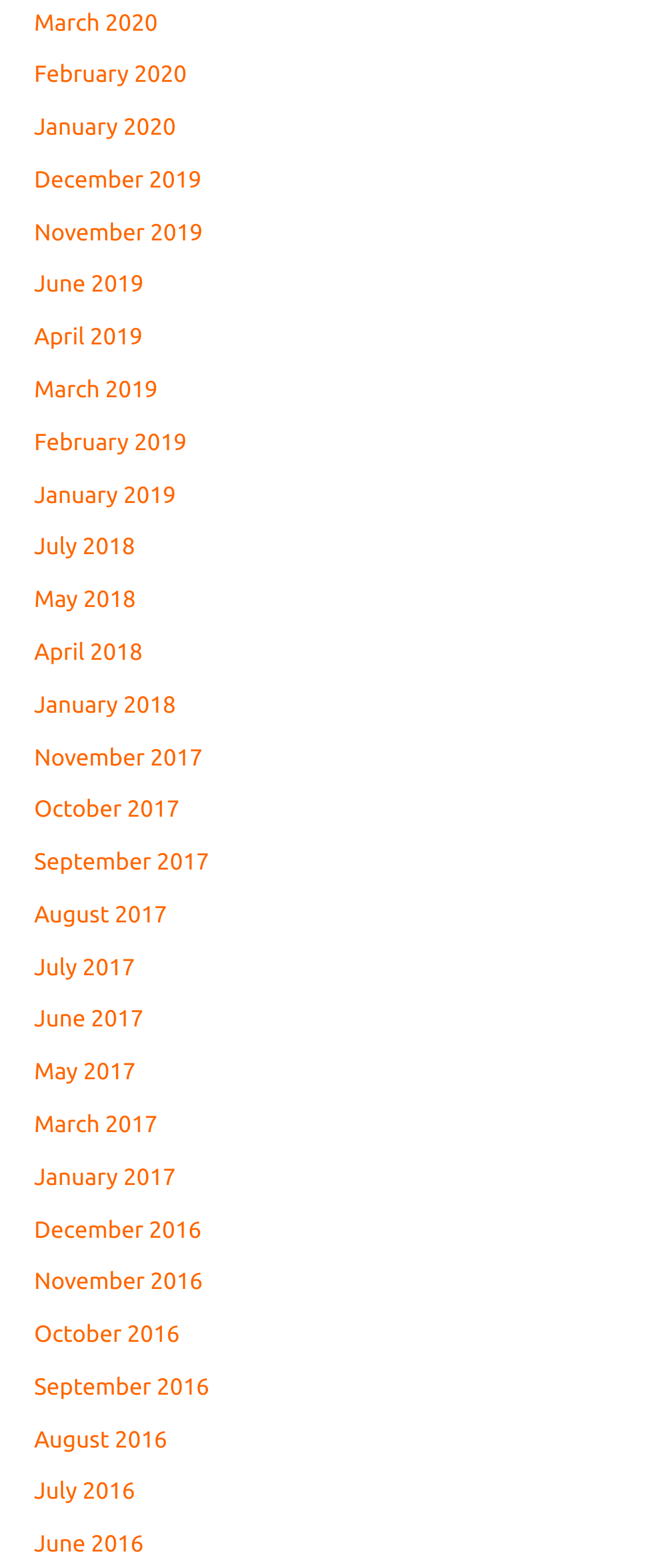What is the earliest month available on this webpage?
Respond to the question with a single word or phrase according to the image.

June 2016